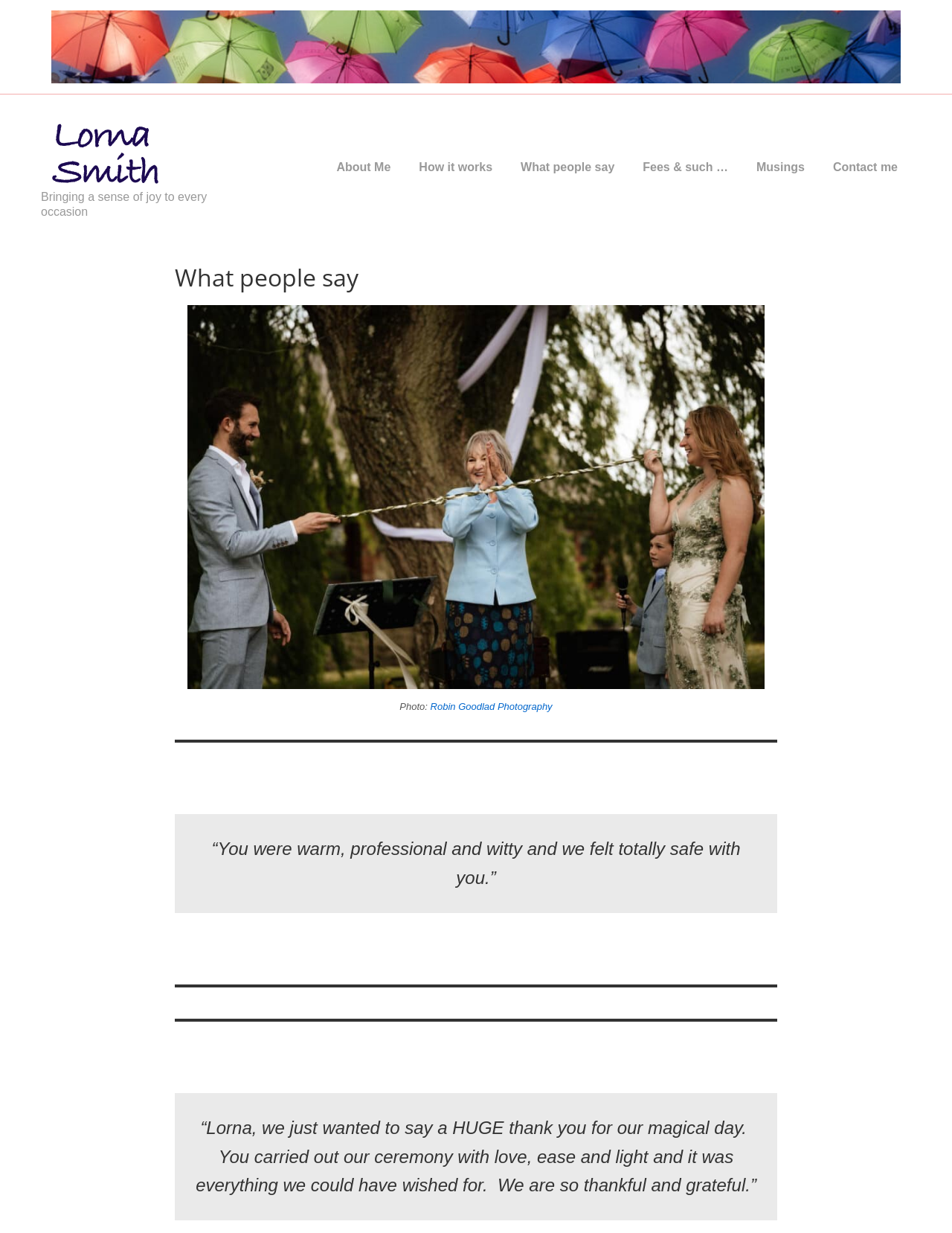Please determine the bounding box coordinates of the element to click on in order to accomplish the following task: "Click the 'Contact me' link". Ensure the coordinates are four float numbers ranging from 0 to 1, i.e., [left, top, right, bottom].

[0.861, 0.121, 0.957, 0.15]